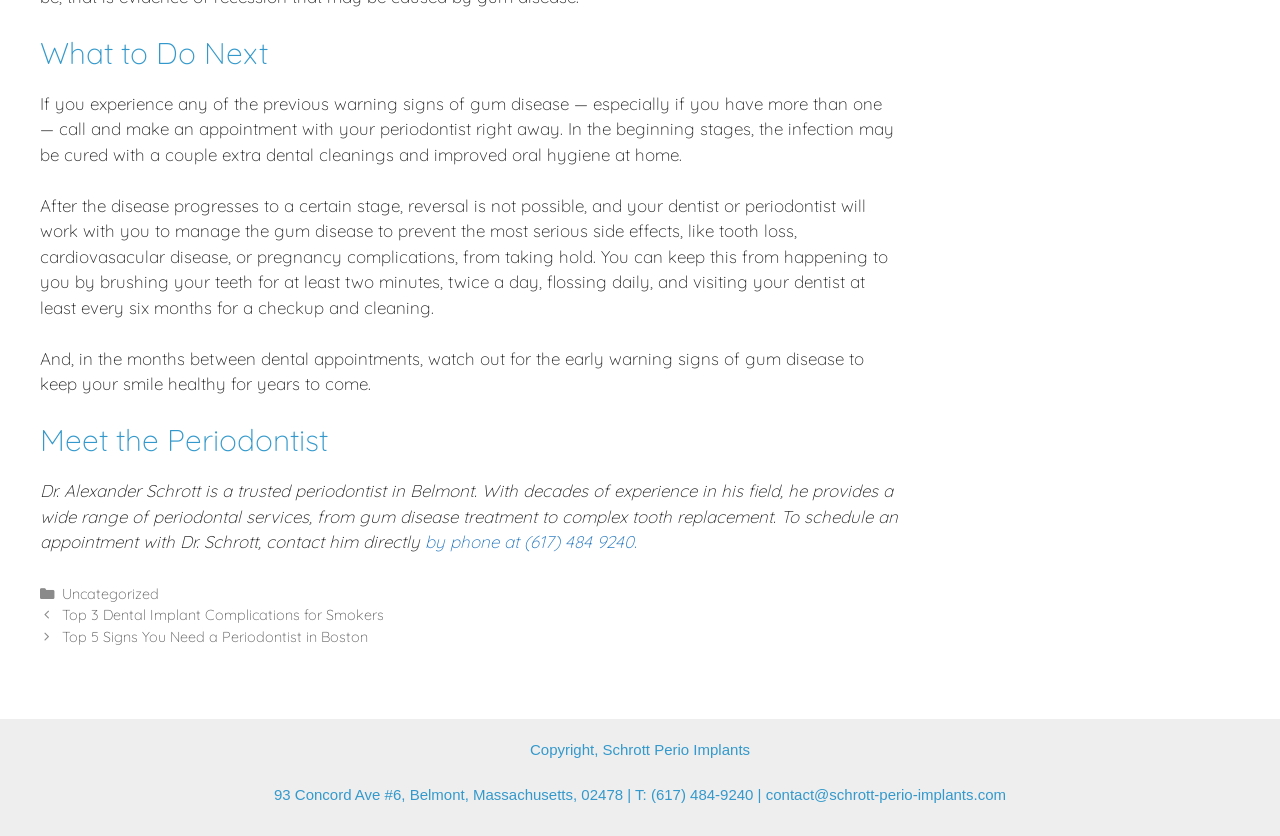Please answer the following question as detailed as possible based on the image: 
What is the purpose of visiting a periodontist according to the webpage?

The answer can be found in the text that suggests visiting a periodontist to prevent gum disease and its serious side effects, such as tooth loss, cardiovascular disease, or pregnancy complications.